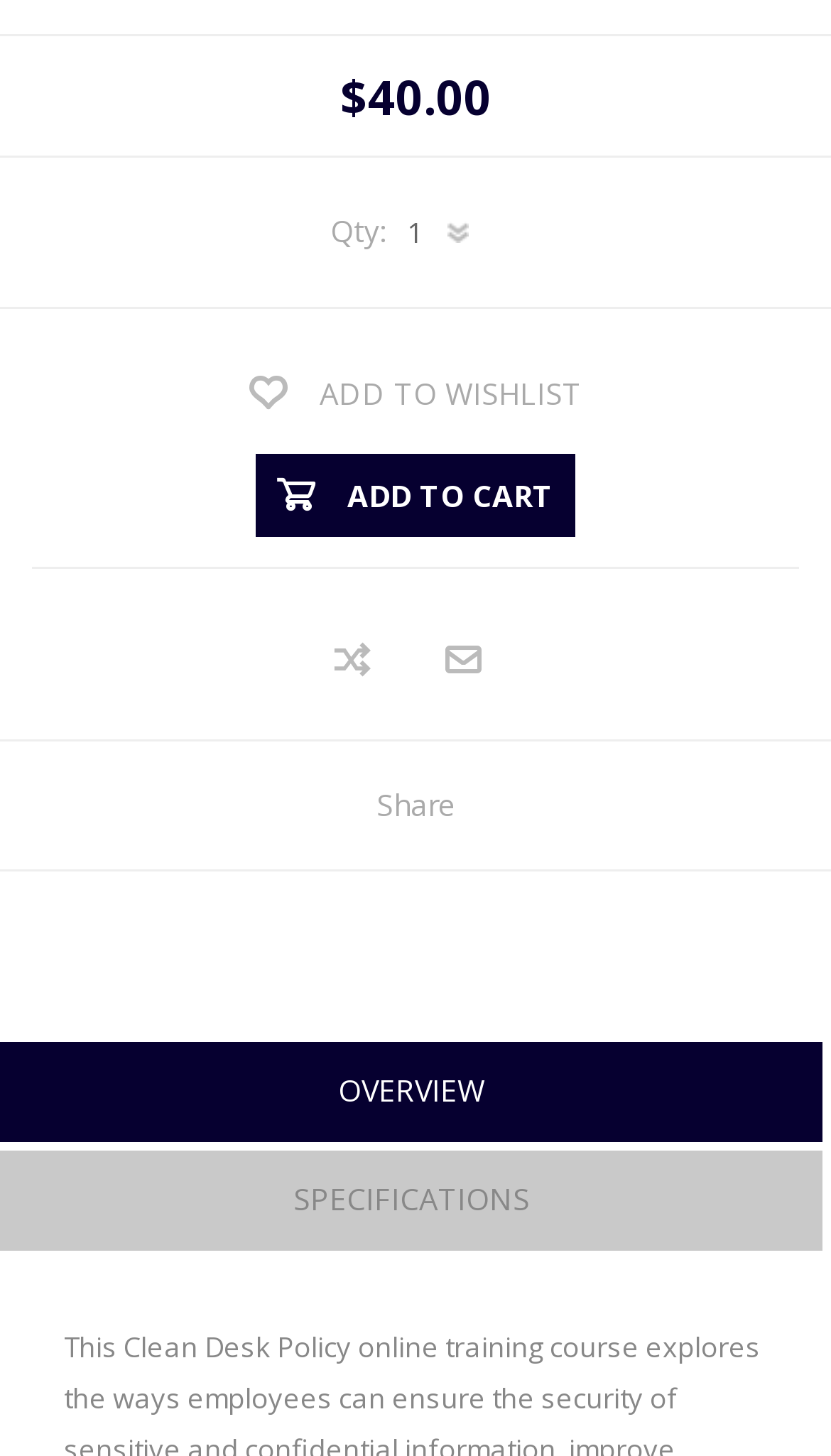Please give a succinct answer using a single word or phrase:
What is the price of the product?

$40.00